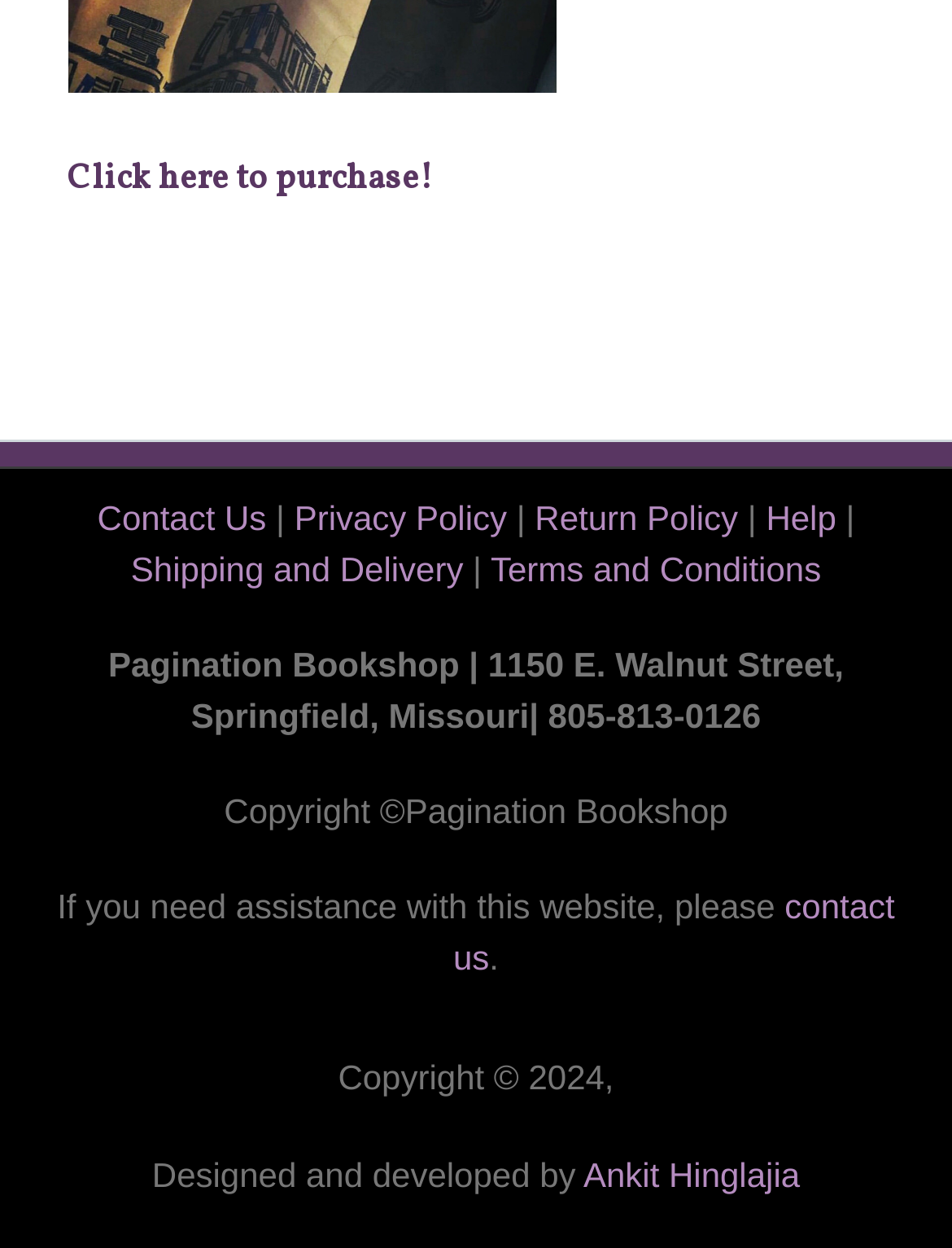What is the address of Pagination Bookshop?
Respond to the question with a well-detailed and thorough answer.

I found the address by looking at the static text element that contains the address information, which is 'Pagination Bookshop | 1150 E. Walnut Street, Springfield, Missouri| 805-813-0126'. This element is located at the bottom of the page, and its bounding box coordinates are [0.114, 0.516, 0.886, 0.588].